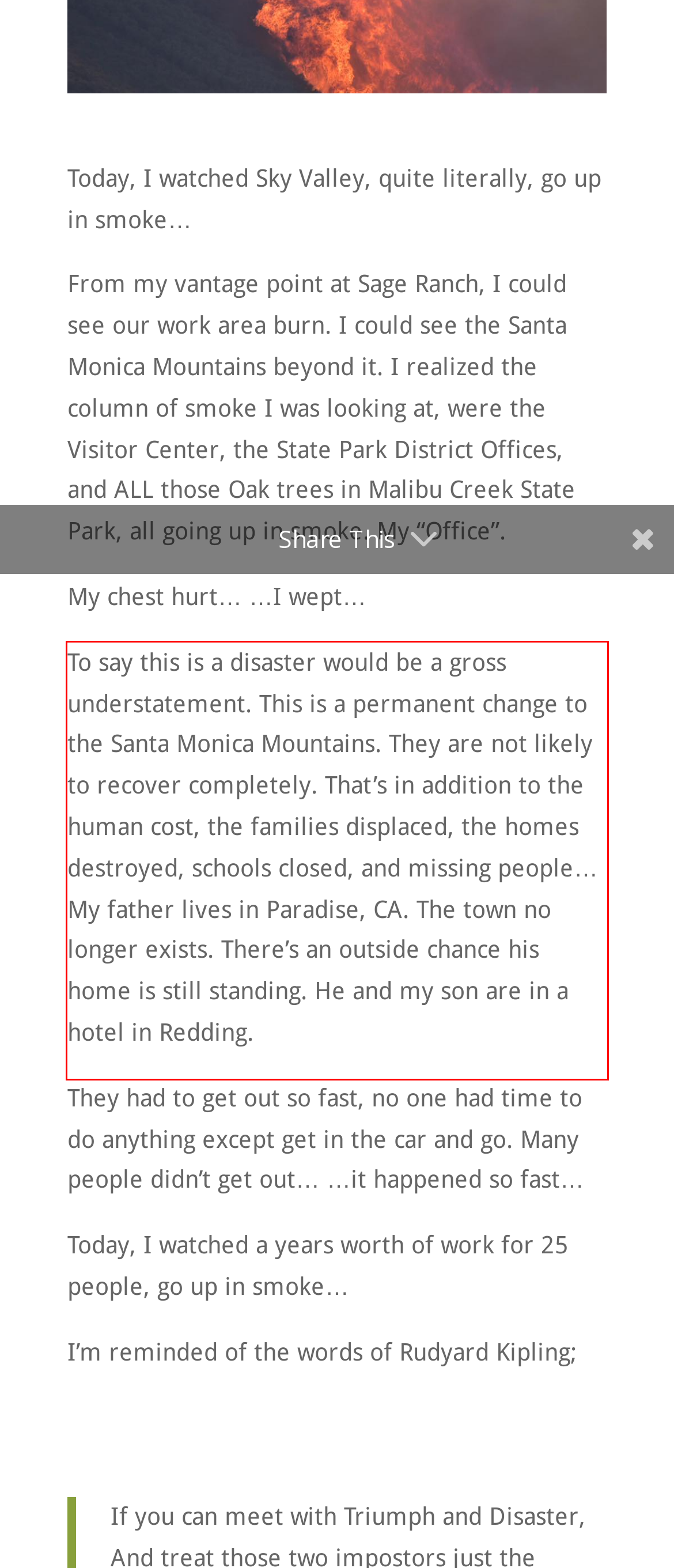Analyze the webpage screenshot and use OCR to recognize the text content in the red bounding box.

To say this is a disaster would be a gross understatement. This is a permanent change to the Santa Monica Mountains. They are not likely to recover completely. That’s in addition to the human cost, the families displaced, the homes destroyed, schools closed, and missing people… My father lives in Paradise, CA. The town no longer exists. There’s an outside chance his home is still standing. He and my son are in a hotel in Redding.